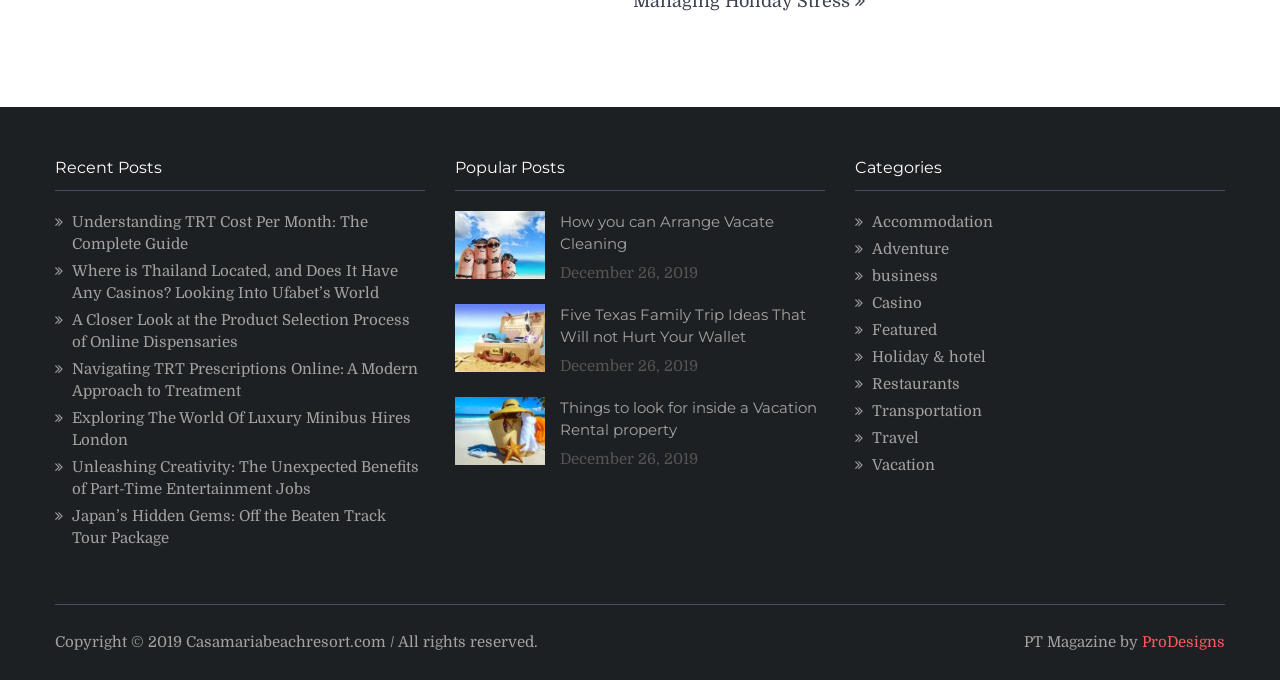What is the title of the first post?
Using the picture, provide a one-word or short phrase answer.

Recent Posts